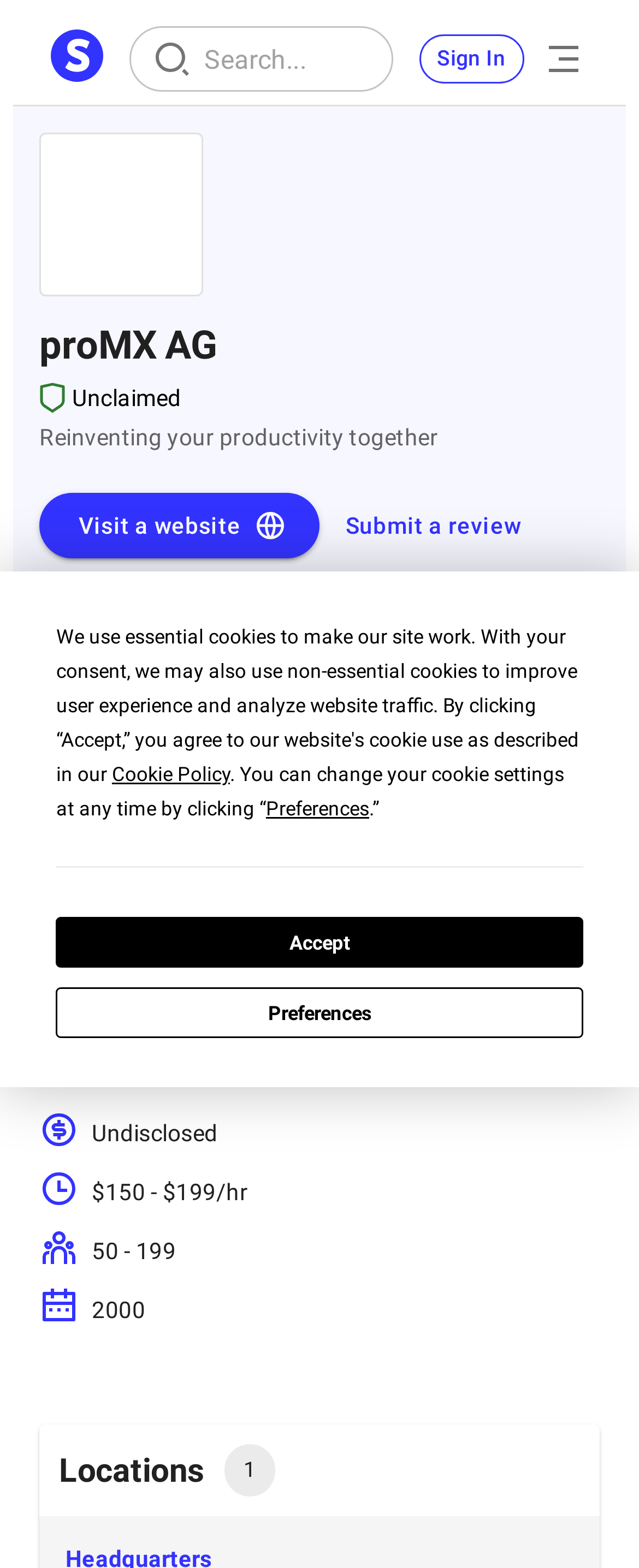Provide a short answer using a single word or phrase for the following question: 
What is the company name?

proMX AG